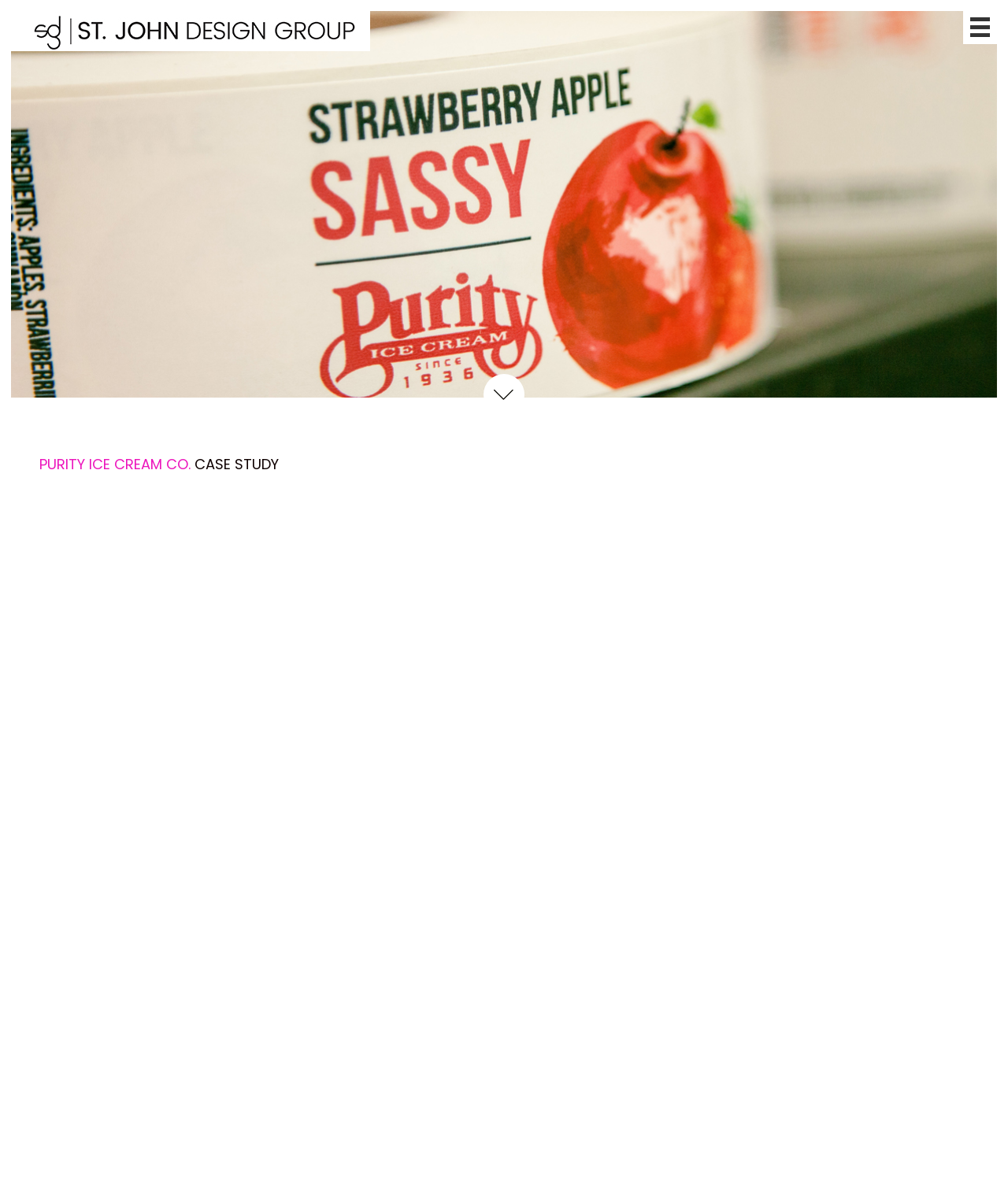Locate the bounding box coordinates of the clickable region necessary to complete the following instruction: "View signage and collateral". Provide the coordinates in the format of four float numbers between 0 and 1, i.e., [left, top, right, bottom].

[0.706, 0.422, 0.817, 0.435]